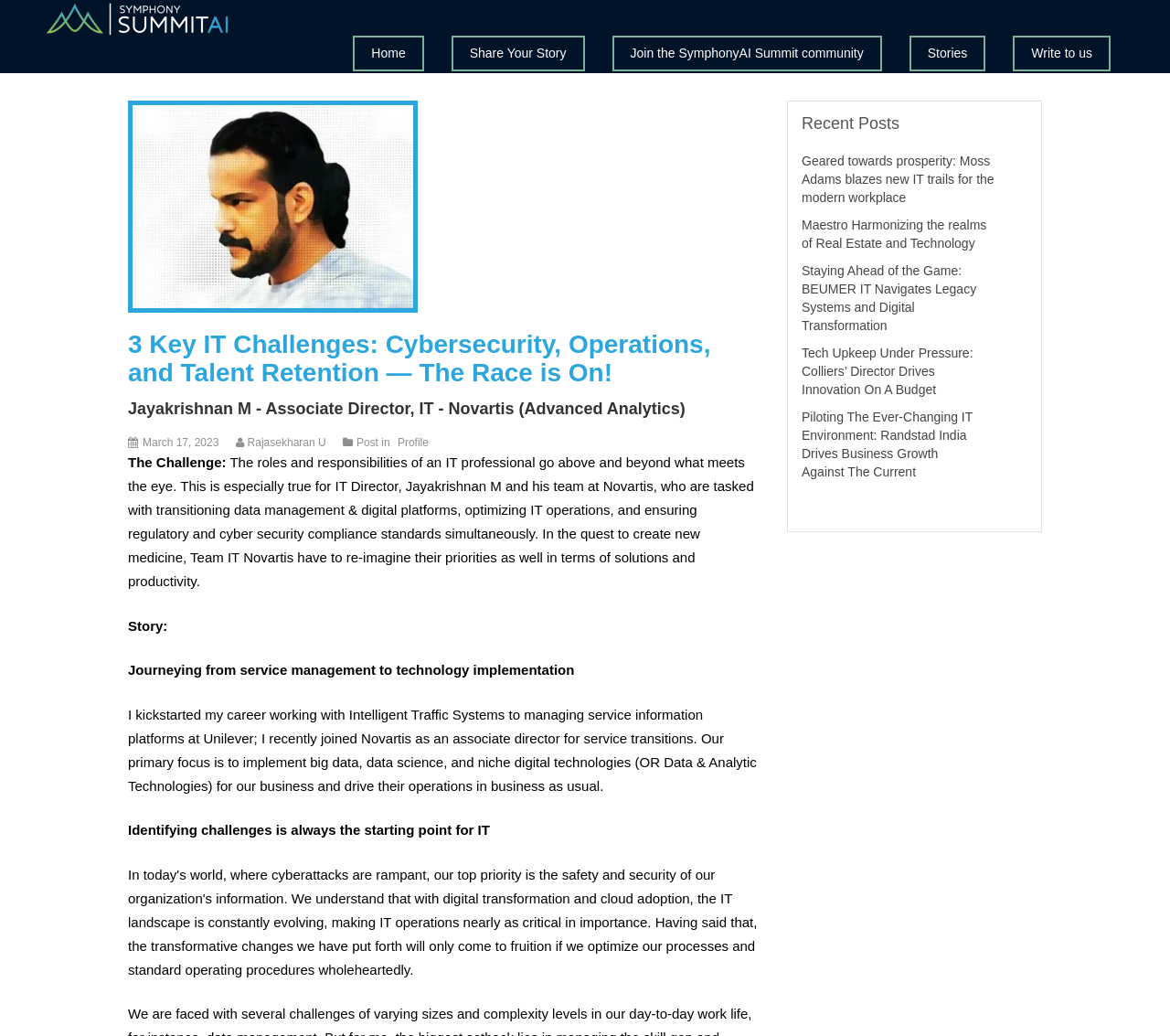Please find the bounding box coordinates of the element that needs to be clicked to perform the following instruction: "Write to us". The bounding box coordinates should be four float numbers between 0 and 1, represented as [left, top, right, bottom].

[0.879, 0.036, 0.936, 0.067]